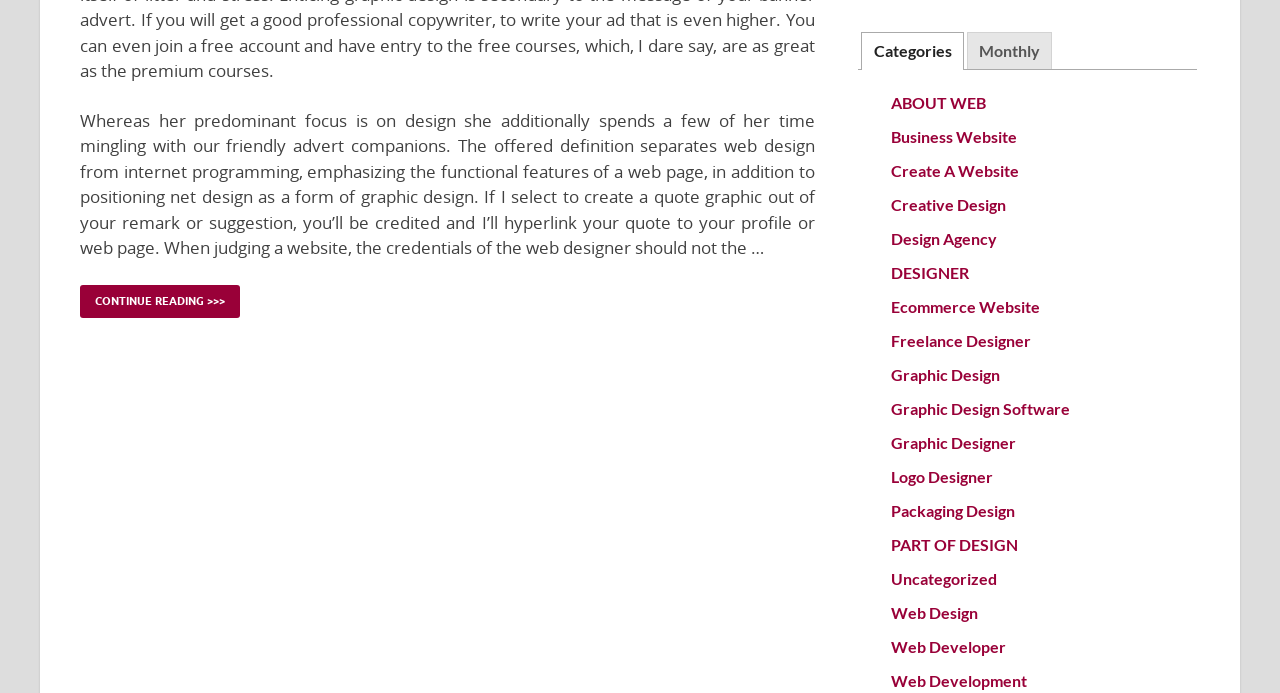Pinpoint the bounding box coordinates of the clickable element to carry out the following instruction: "Click on the 'HOW TO CREATE A PROFESSIONAL LOOKING EBOOK MOCKUP' link."

[0.062, 0.412, 0.188, 0.459]